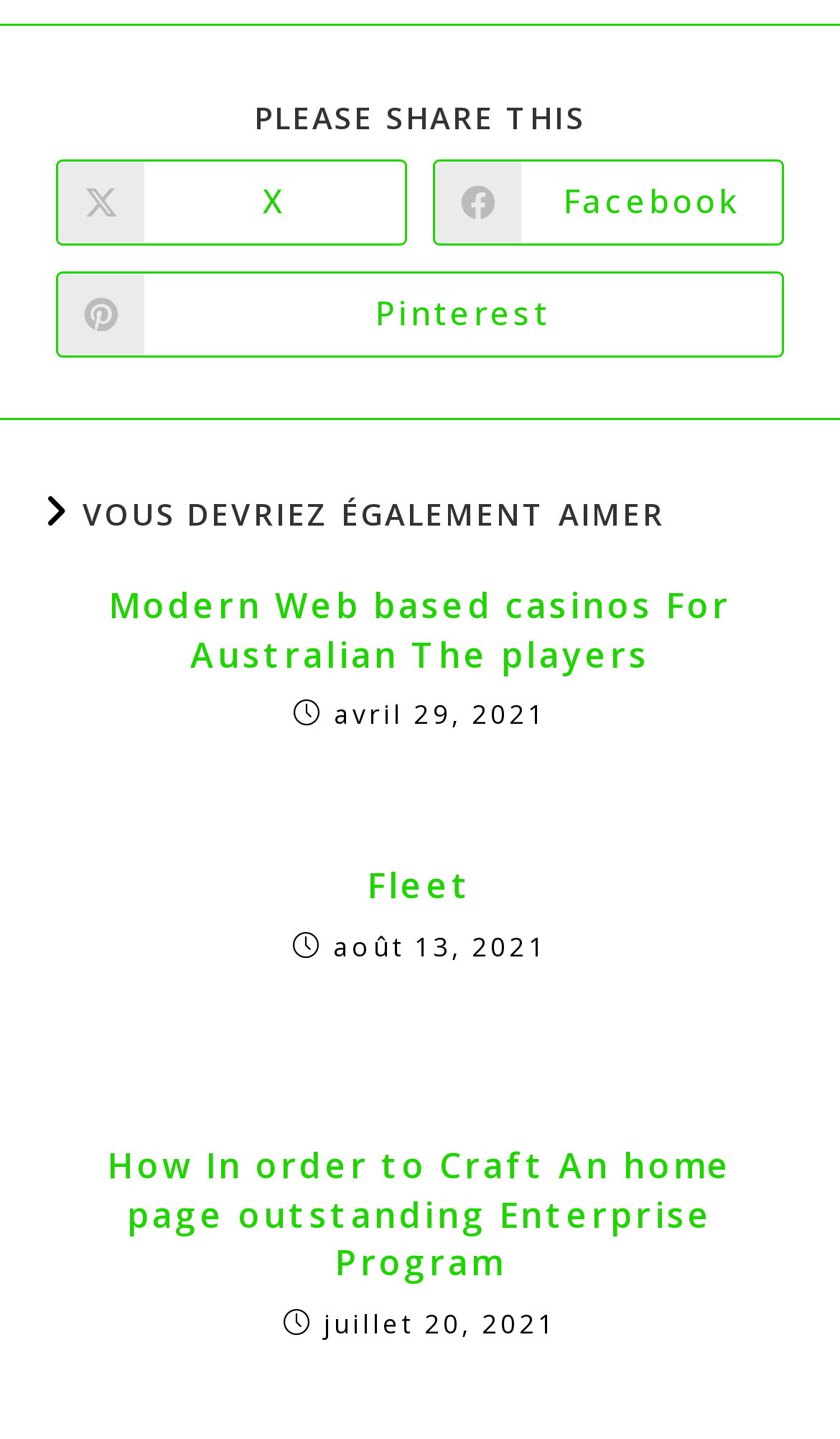Using the given description, provide the bounding box coordinates formatted as (top-left x, top-left y, bottom-right x, bottom-right y), with all values being floating point numbers between 0 and 1. Description: Fleet

[0.082, 0.599, 0.918, 0.633]